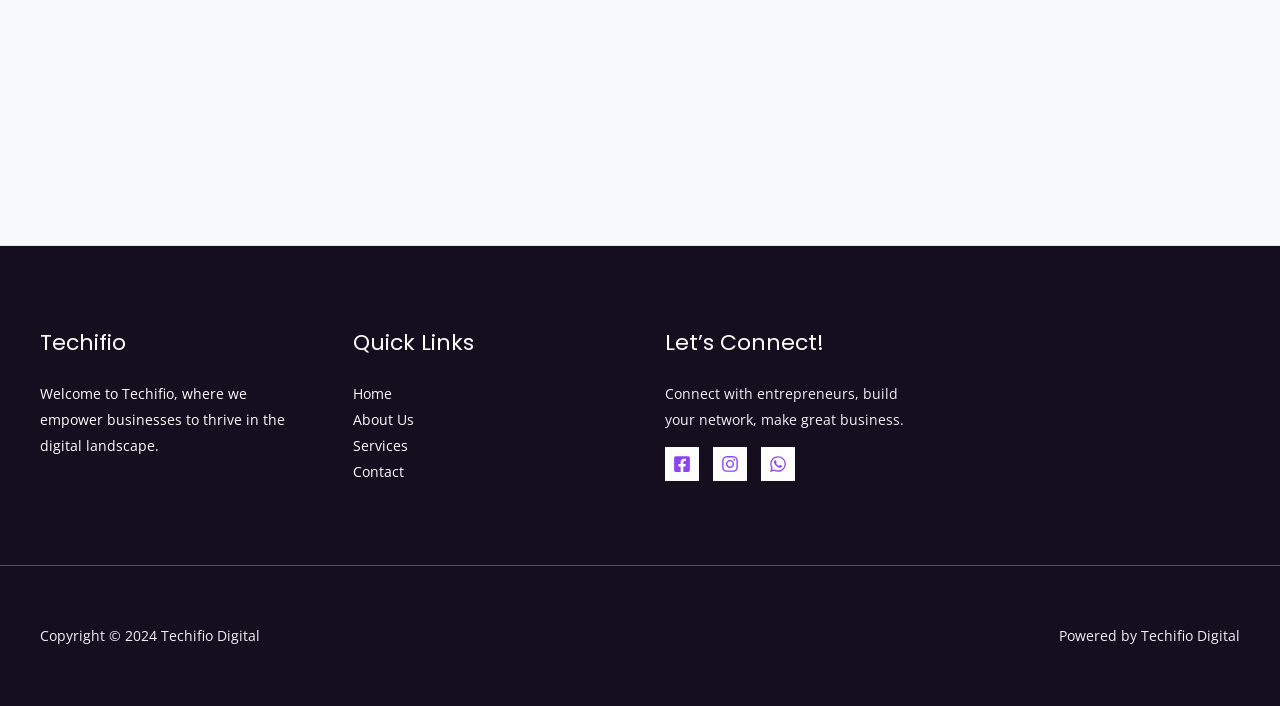How many social media links are there?
Answer the question with a single word or phrase derived from the image.

3